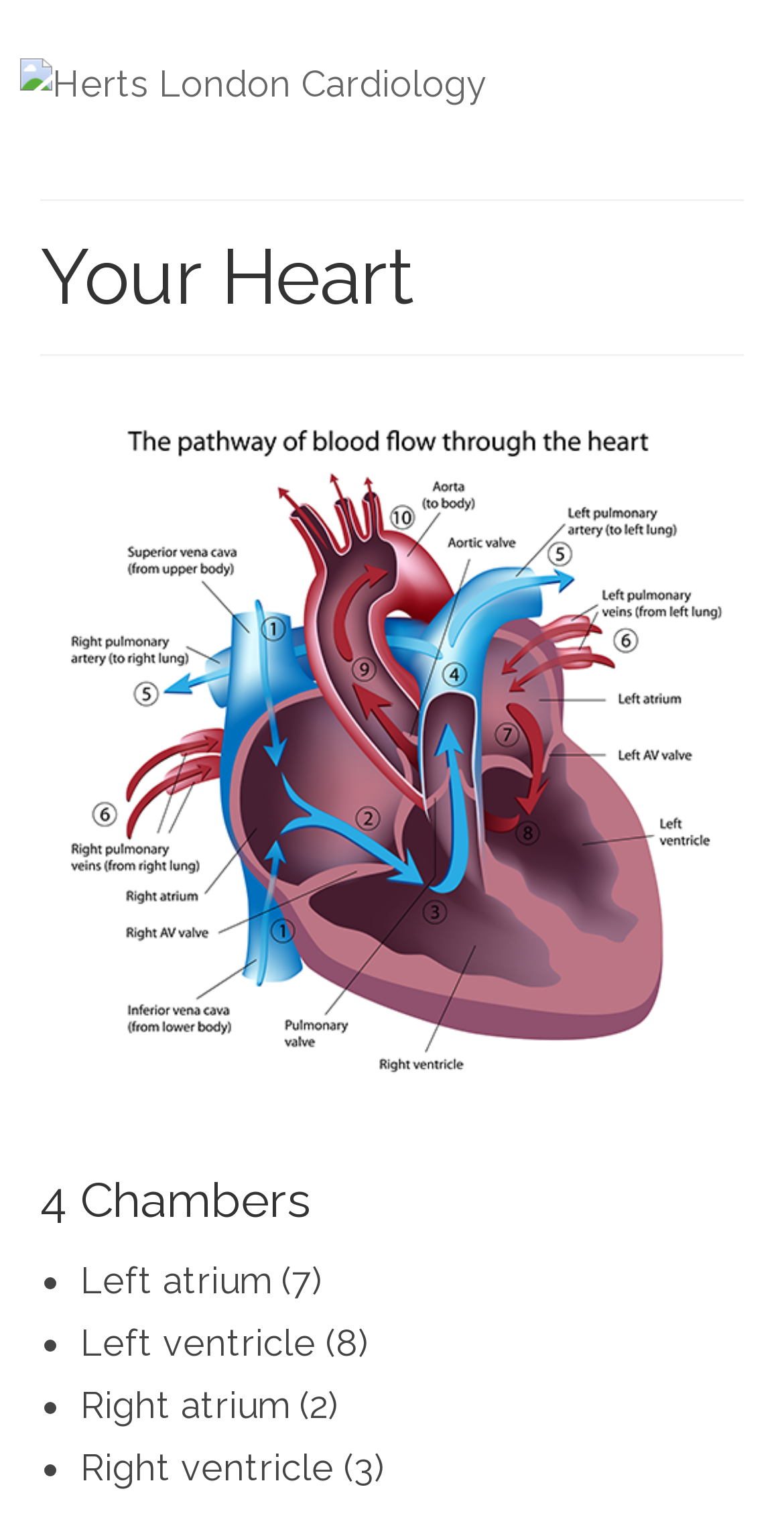Is the heart diagram an image or a link?
Answer the question with a single word or phrase, referring to the image.

Both